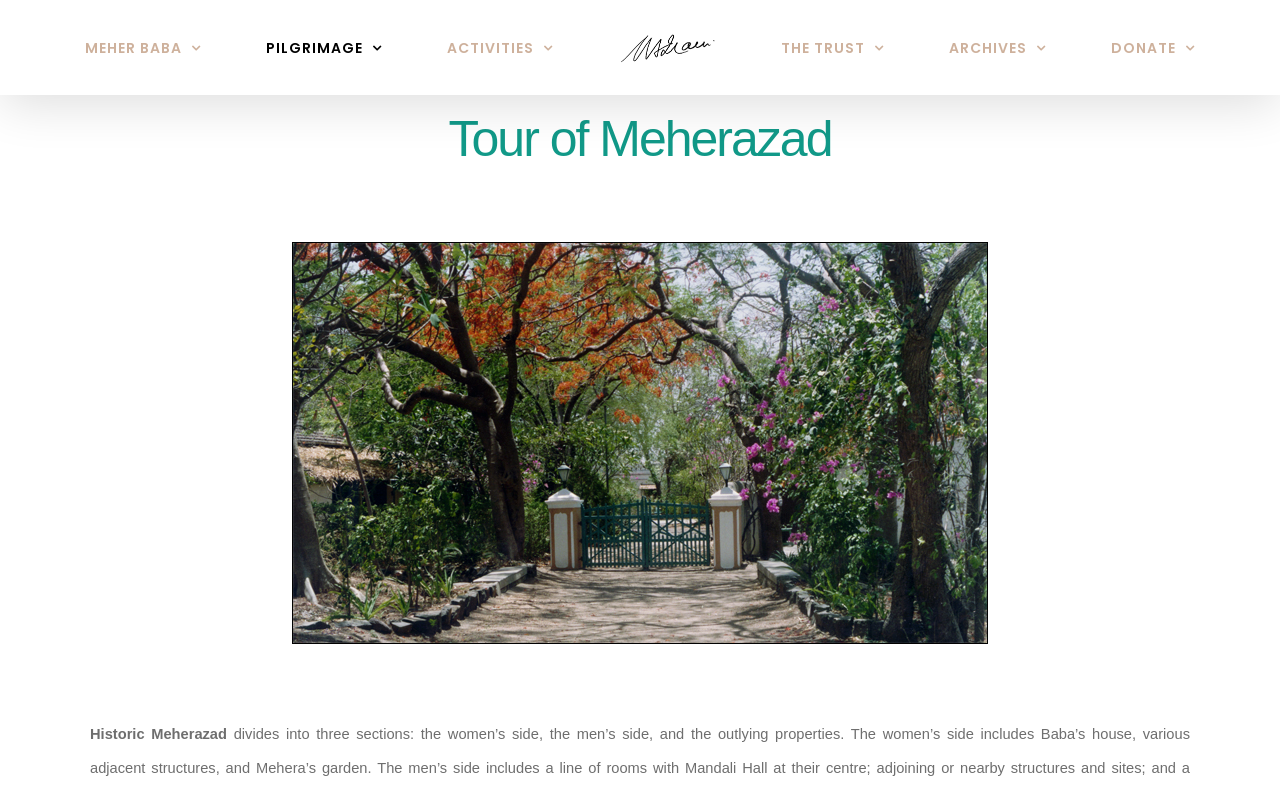Please find and generate the text of the main header of the webpage.

Tour of Meherazad